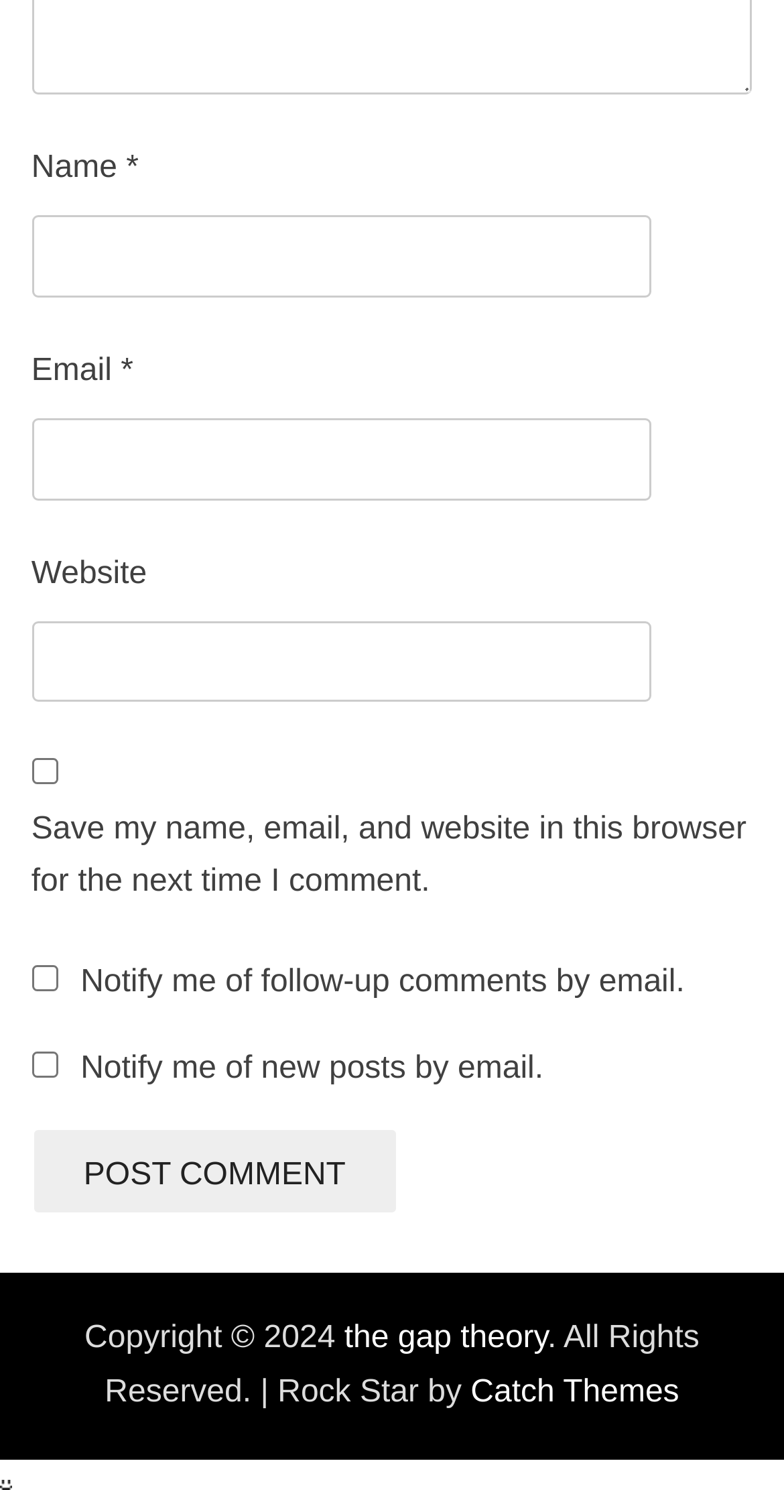Locate the UI element described as follows: "parent_node: Email * aria-describedby="email-notes" name="email"". Return the bounding box coordinates as four float numbers between 0 and 1 in the order [left, top, right, bottom].

[0.04, 0.277, 0.83, 0.33]